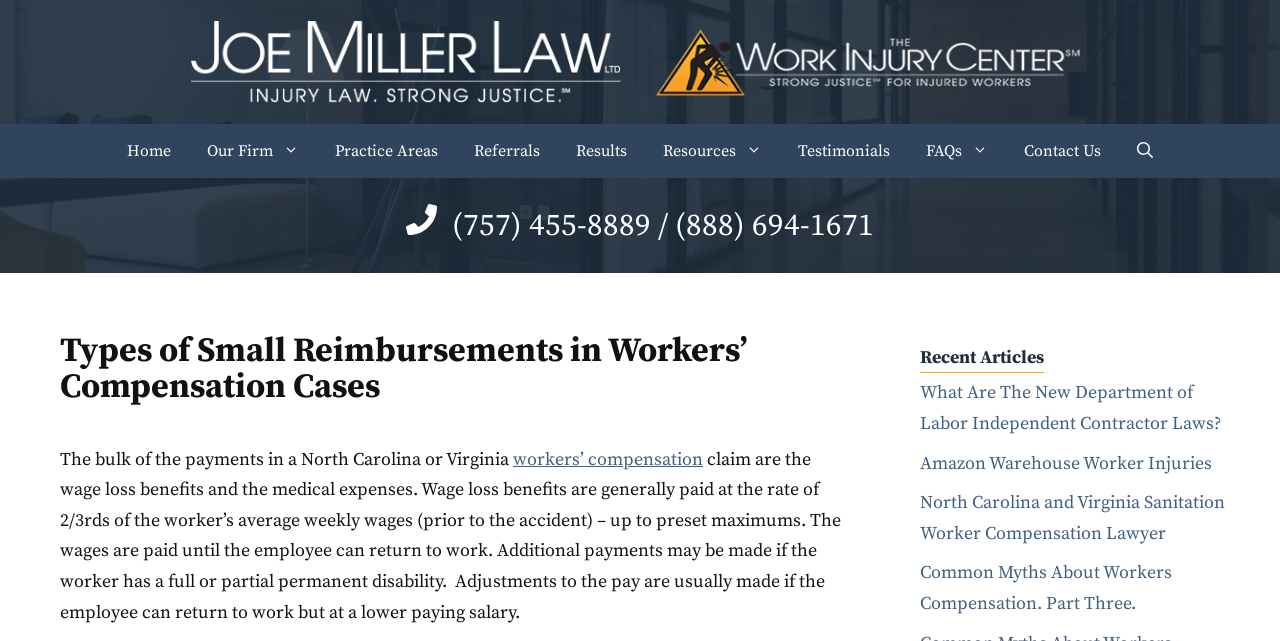Summarize the contents and layout of the webpage in detail.

The webpage appears to be a law firm's website, specifically focused on workers' compensation cases. At the top, there is a banner with the site's name, accompanied by a logo image. Below the banner, a primary navigation menu is situated, featuring links to various sections of the website, including "Home", "Our Firm", "Practice Areas", and more.

On the left side of the page, a phone number is displayed, along with a header that reads "Types of Small Reimbursements in Workers’ Compensation Cases". This header is followed by a brief paragraph that explains the bulk of payments in a North Carolina or Virginia workers' compensation claim, including wage loss benefits and medical expenses.

To the right of this section, there is a heading titled "Recent Articles", which lists four links to separate articles related to workers' compensation, including topics such as independent contractor laws, Amazon warehouse worker injuries, and common myths about workers' compensation.

Overall, the webpage appears to be a resource for individuals seeking information on workers' compensation cases, with a focus on the law firm's expertise in this area.